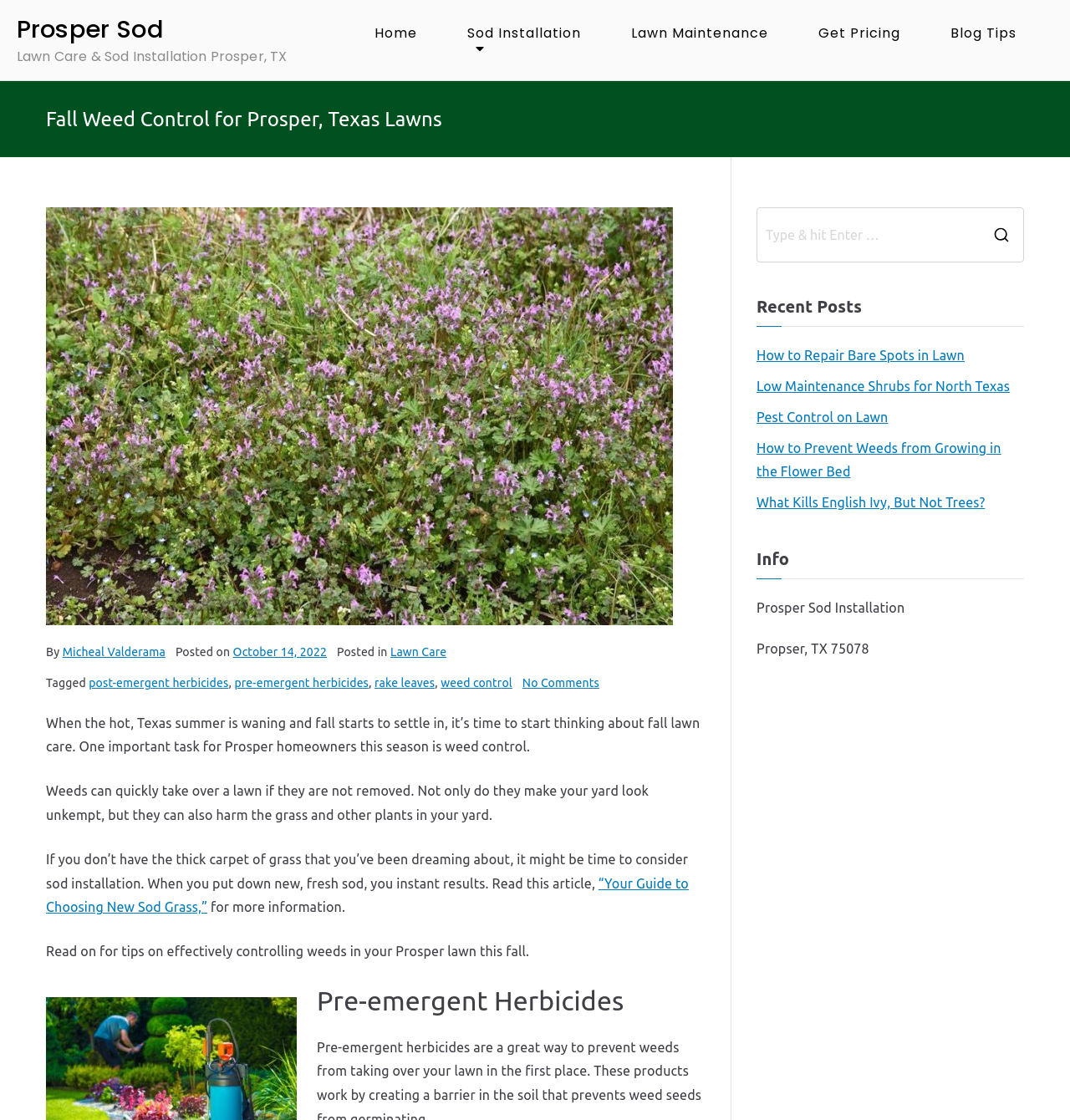Determine the bounding box coordinates for the UI element described. Format the coordinates as (top-left x, top-left y, bottom-right x, bottom-right y) and ensure all values are between 0 and 1. Element description: October 14, 2022

[0.218, 0.576, 0.305, 0.588]